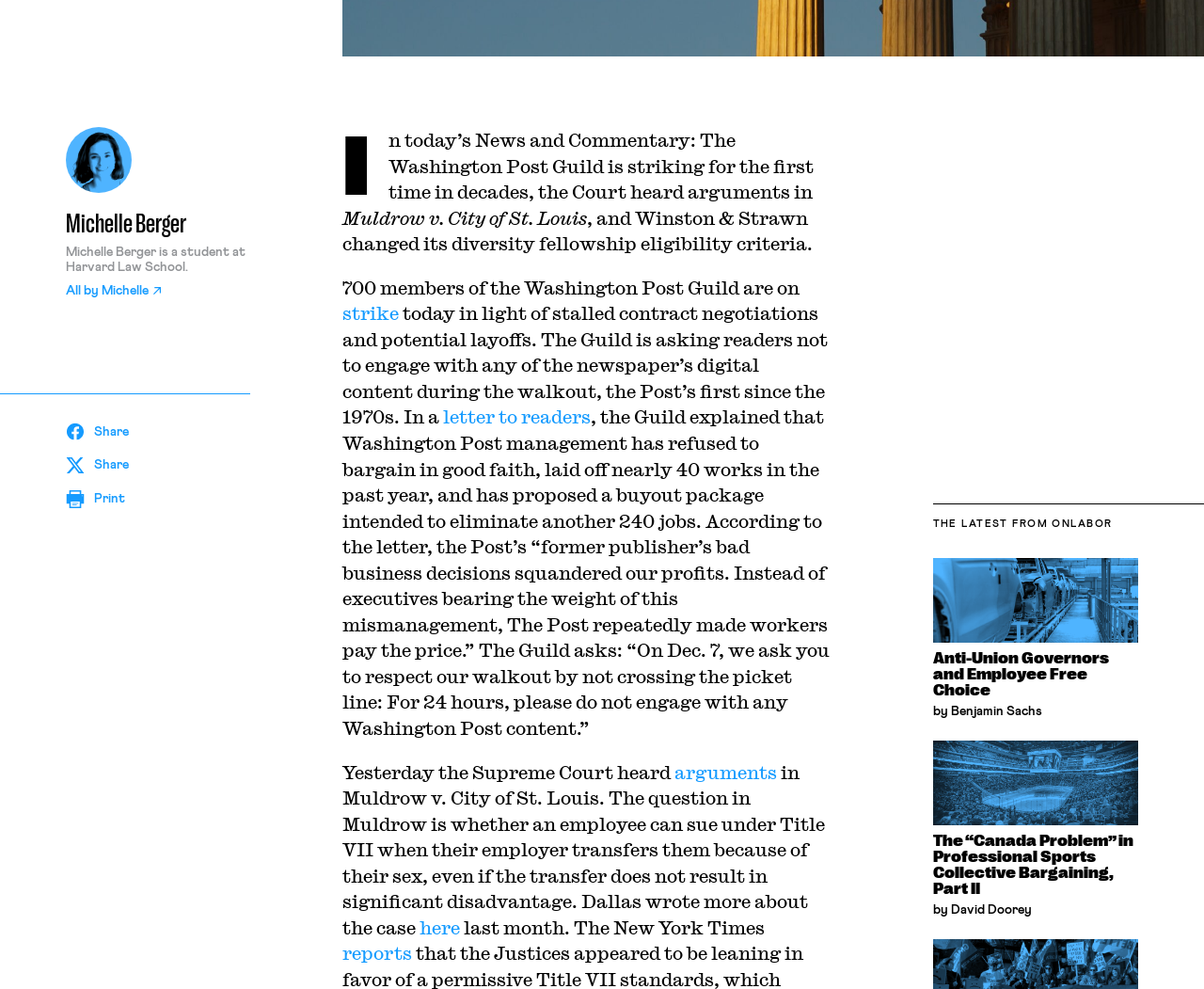Please determine the bounding box coordinates for the UI element described here. Use the format (top-left x, top-left y, bottom-right x, bottom-right y) with values bounded between 0 and 1: Share

[0.055, 0.426, 0.111, 0.448]